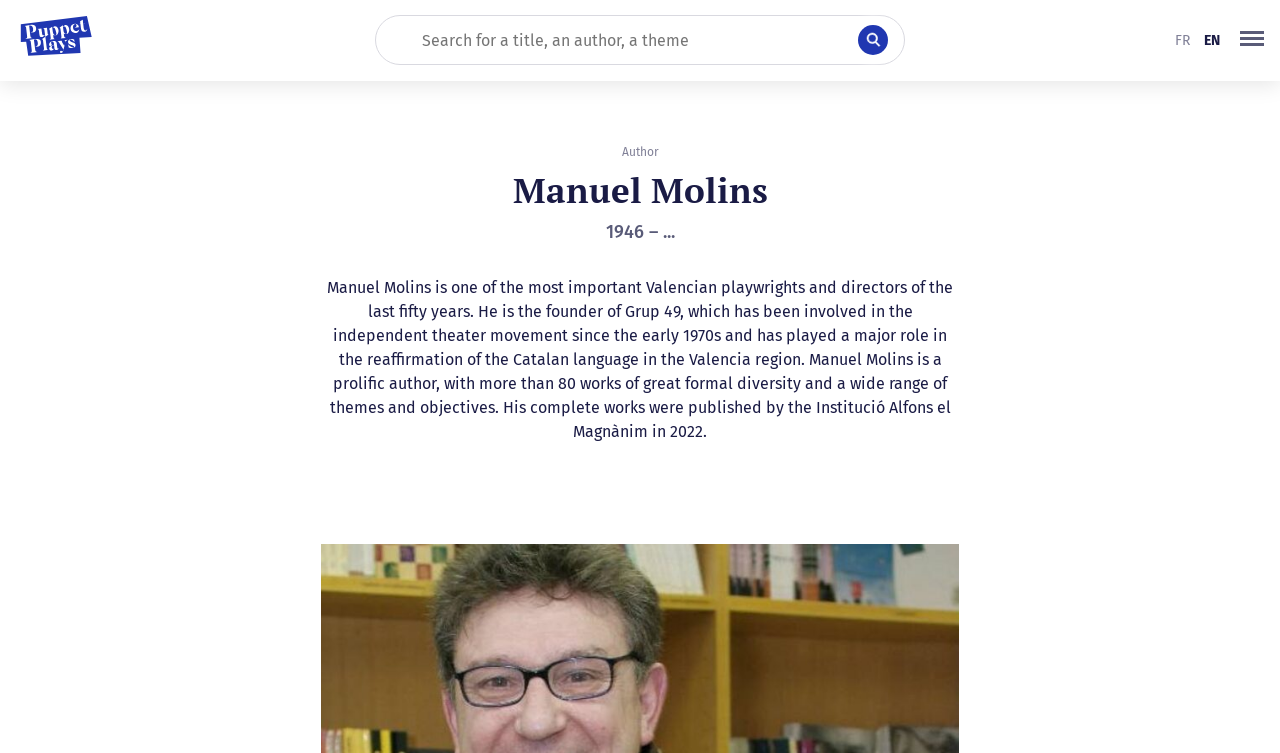Find the bounding box coordinates for the HTML element described as: "alt="Instagram"". The coordinates should consist of four float values between 0 and 1, i.e., [left, top, right, bottom].

None